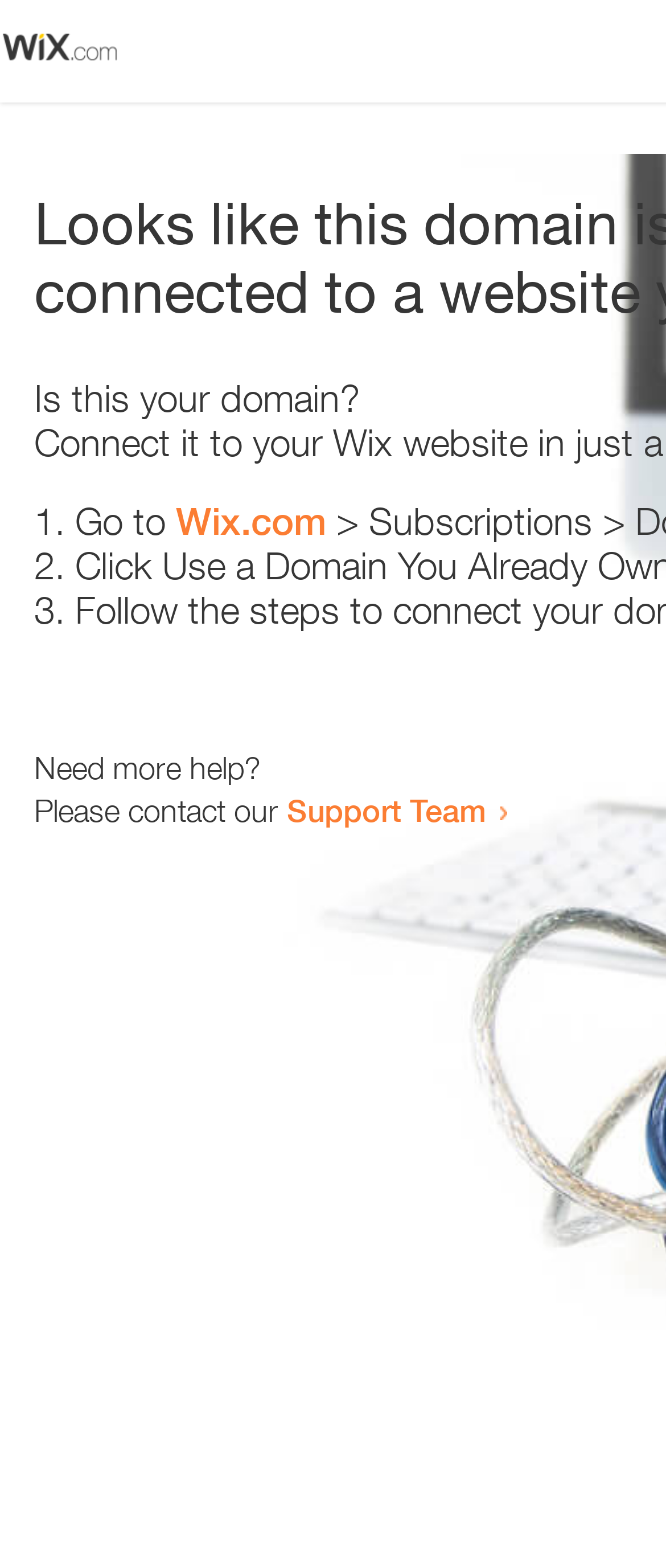What is the domain being referred to?
Please provide a comprehensive answer based on the visual information in the image.

The webpage contains a link 'Wix.com' which suggests that the domain being referred to is Wix.com. This can be inferred from the context of the sentence 'Go to Wix.com'.